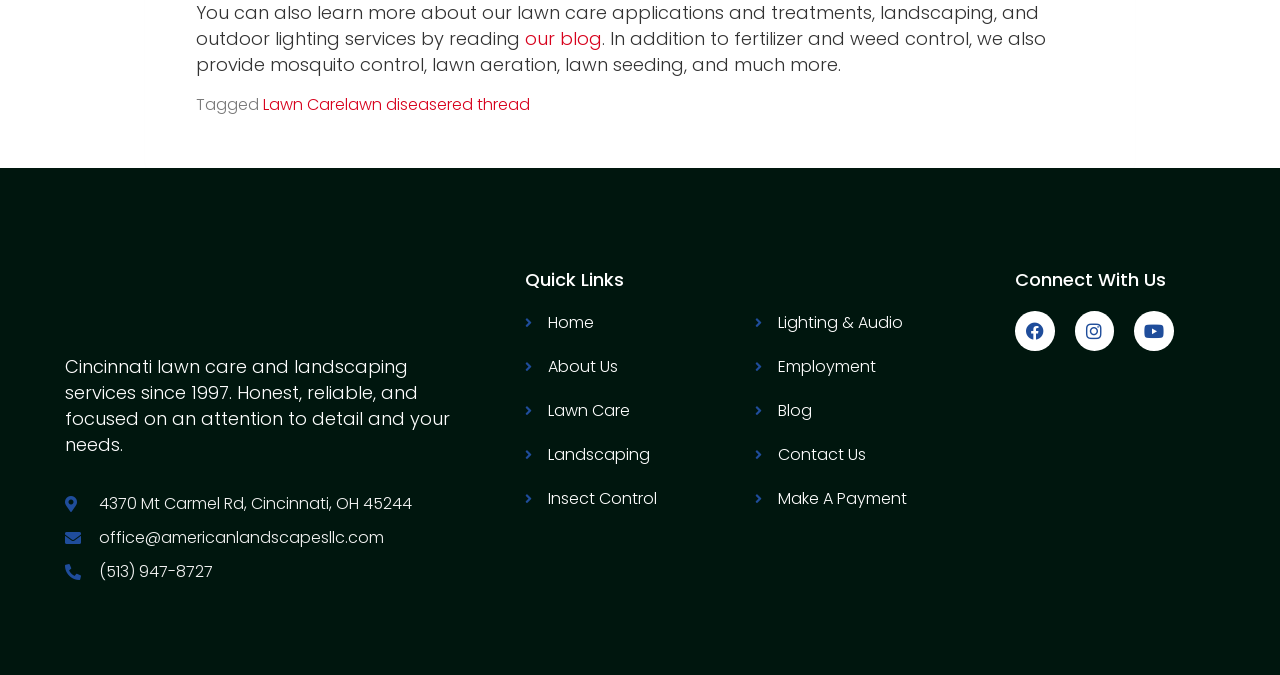Show me the bounding box coordinates of the clickable region to achieve the task as per the instruction: "learn more about lawn care".

[0.205, 0.137, 0.27, 0.171]